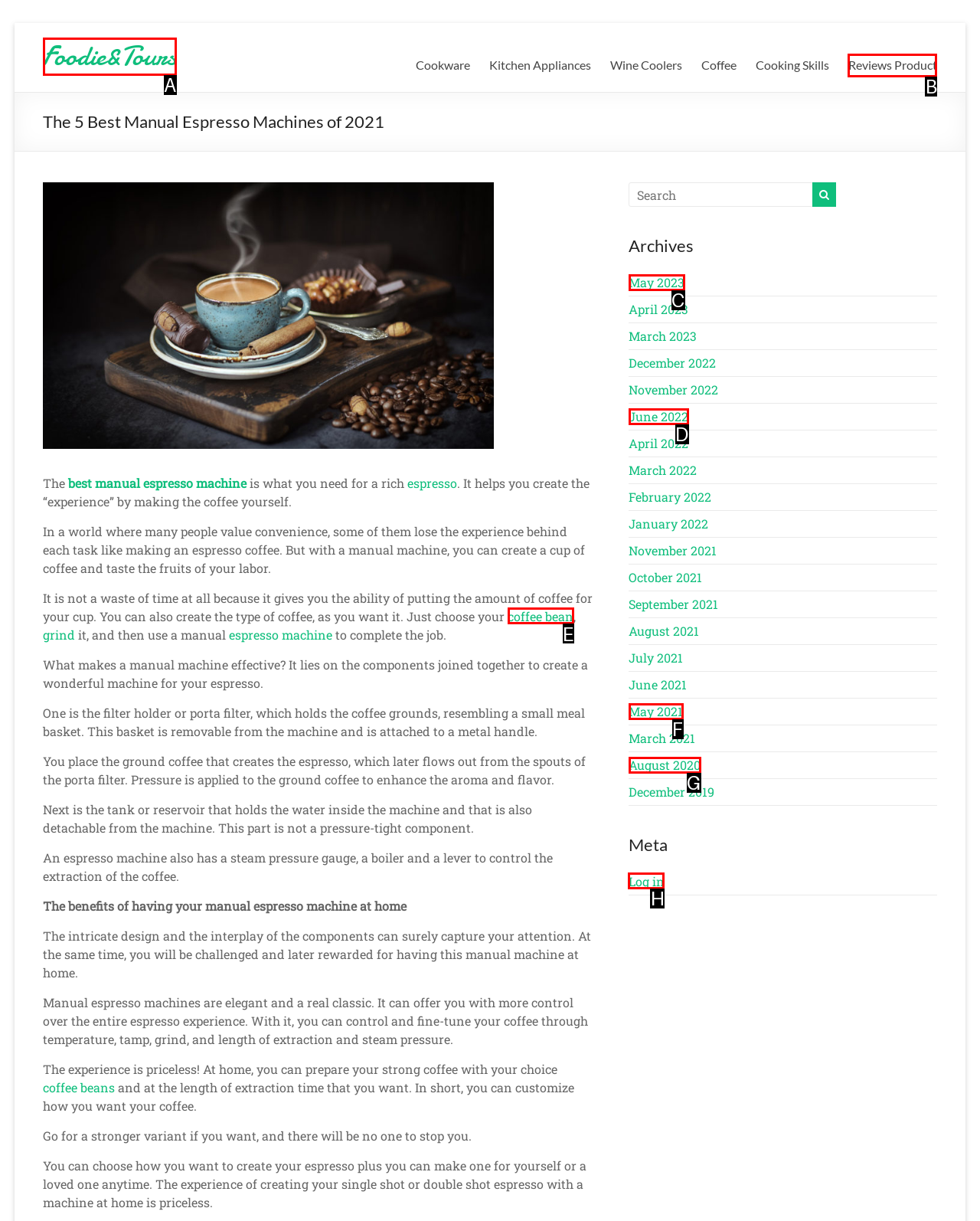Figure out which option to click to perform the following task: Log in to the website
Provide the letter of the correct option in your response.

H